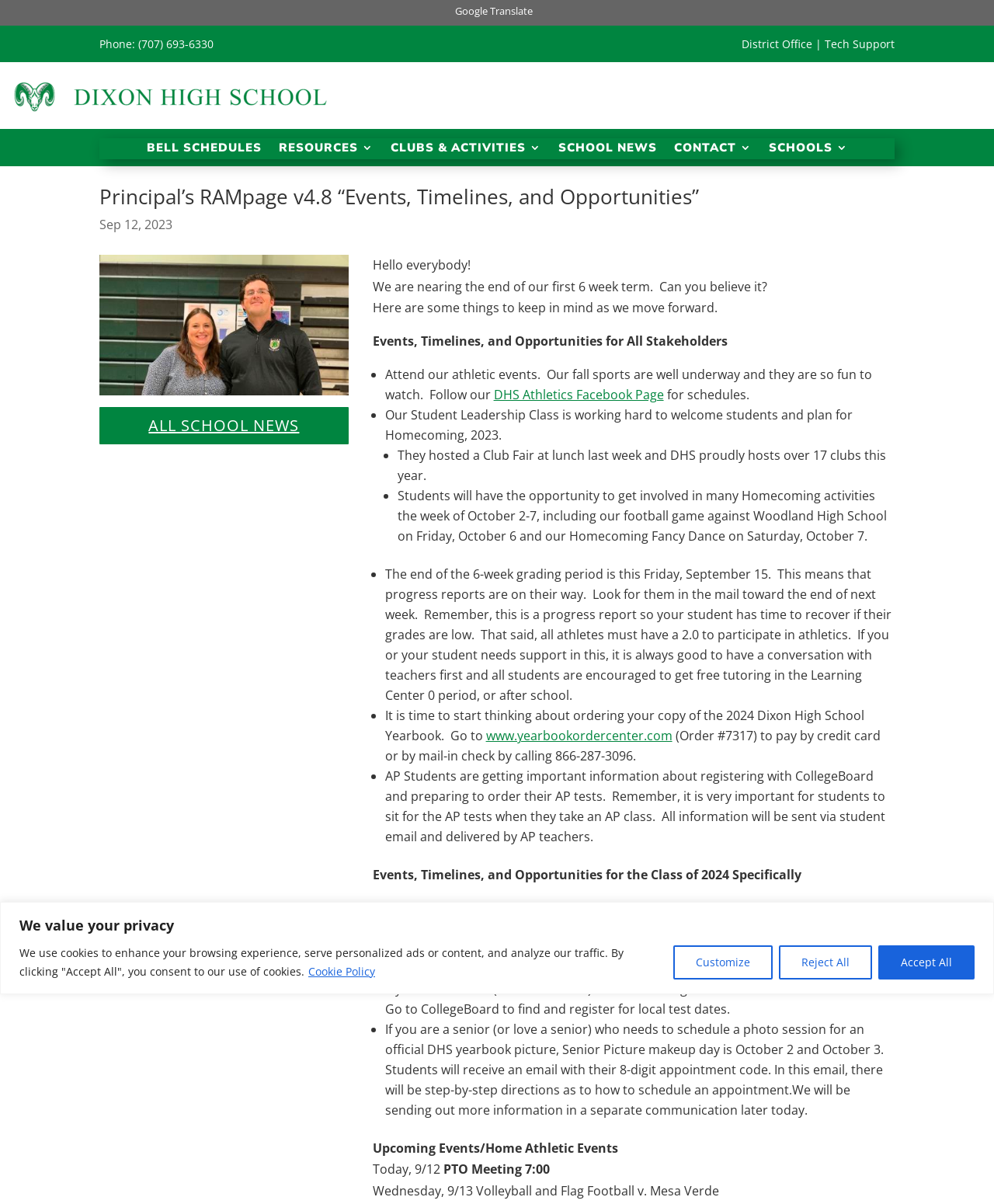Show the bounding box coordinates of the element that should be clicked to complete the task: "Click the www.yearbookordercenter.com link".

[0.489, 0.604, 0.676, 0.618]